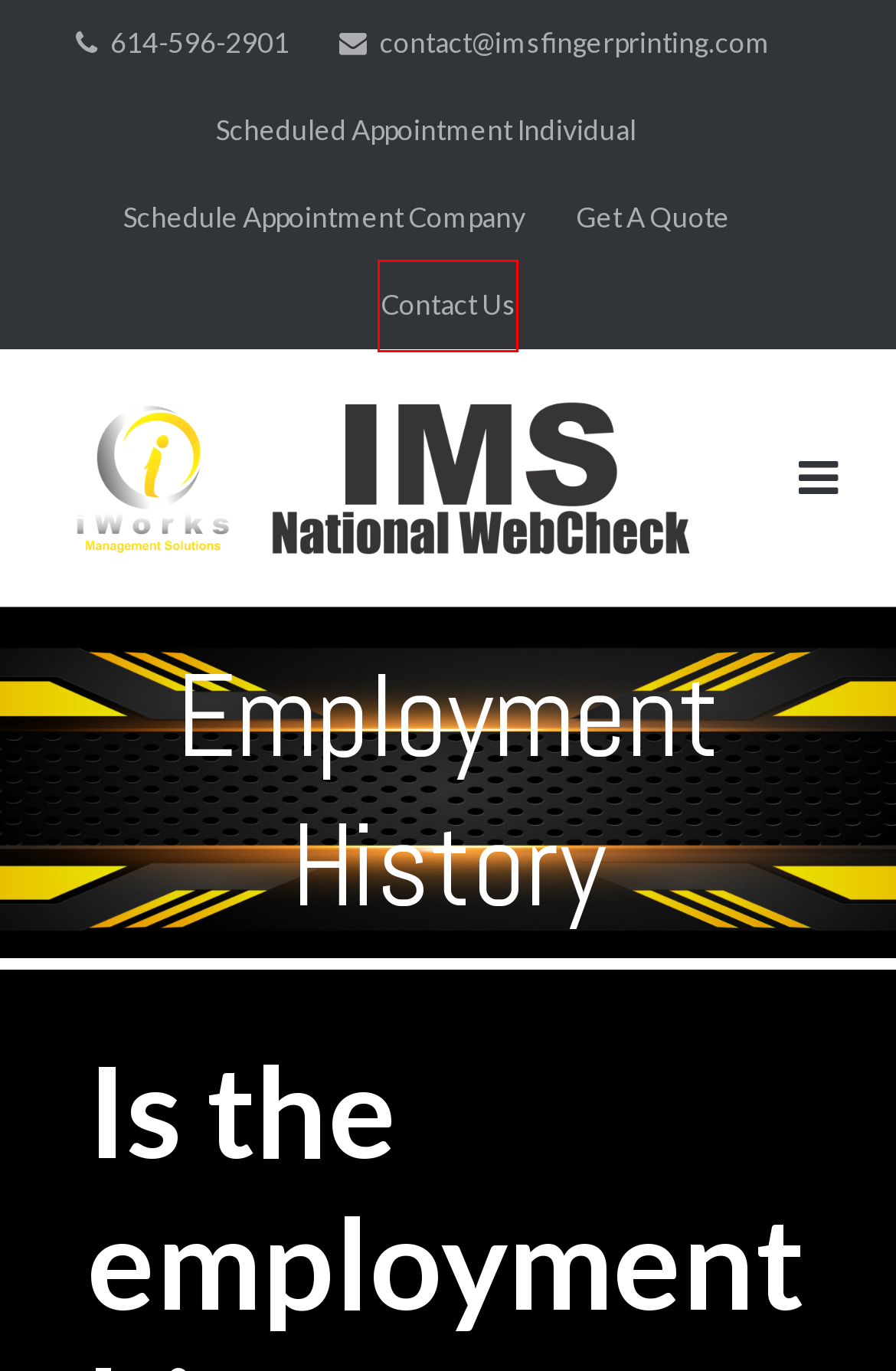Examine the screenshot of a webpage with a red bounding box around a specific UI element. Identify which webpage description best matches the new webpage that appears after clicking the element in the red bounding box. Here are the candidates:
A. Re-Screening – I WORKS MANAGEMENT SOLUTIONS
B. Scheduled Appointment Individual – I WORKS MANAGEMENT SOLUTIONS
C. I WORKS MANAGEMENT SOLUTIONS
D. Schedule Appointment Company – I WORKS MANAGEMENT SOLUTIONS
E. Contact Us – I WORKS MANAGEMENT SOLUTIONS
F. Overview – I WORKS MANAGEMENT SOLUTIONS
G. Get A Quote – I WORKS MANAGEMENT SOLUTIONS
H. Why US? – I WORKS MANAGEMENT SOLUTIONS

E